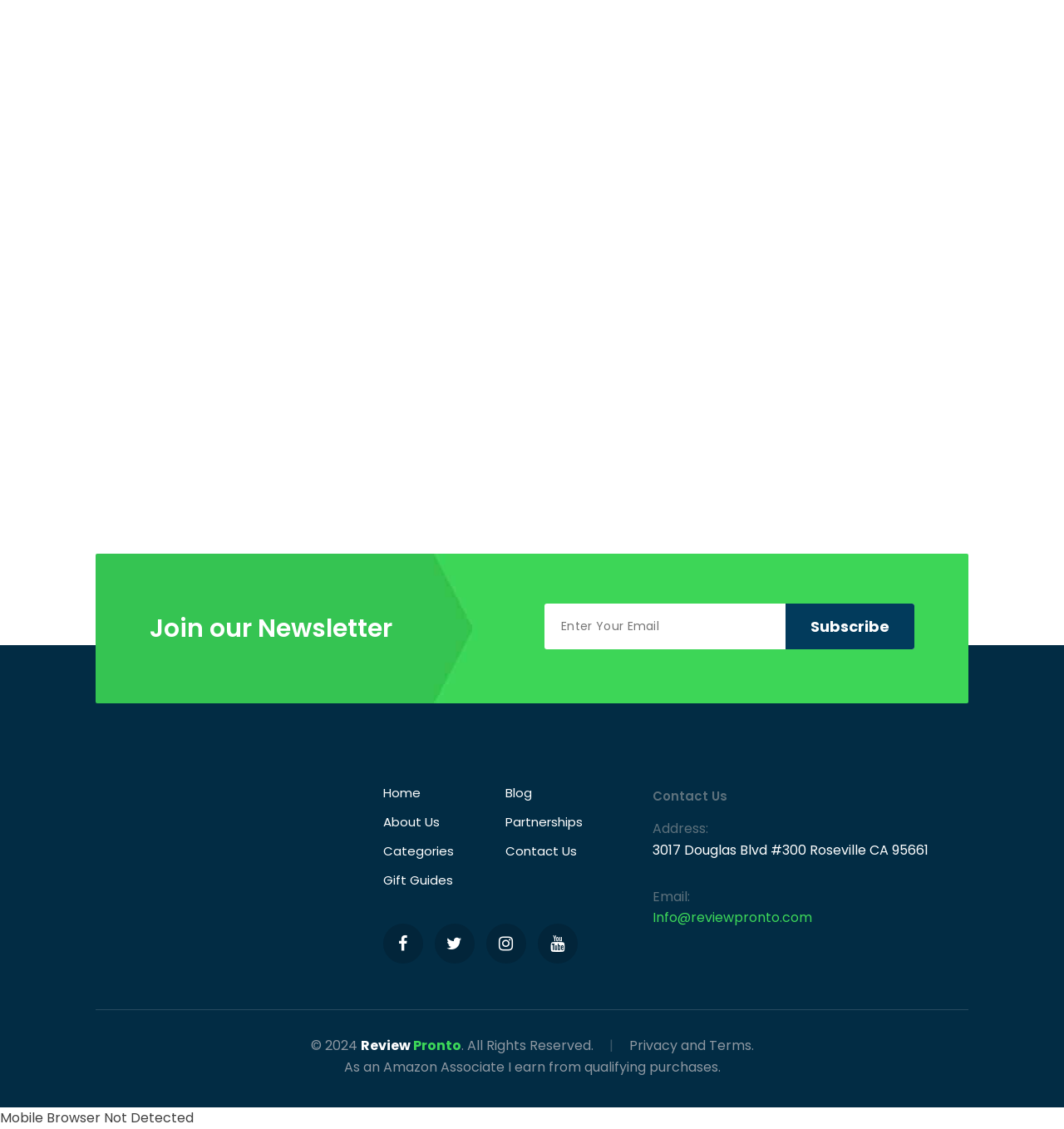Determine the bounding box coordinates of the element that should be clicked to execute the following command: "Subscribe to the newsletter".

[0.738, 0.535, 0.859, 0.575]